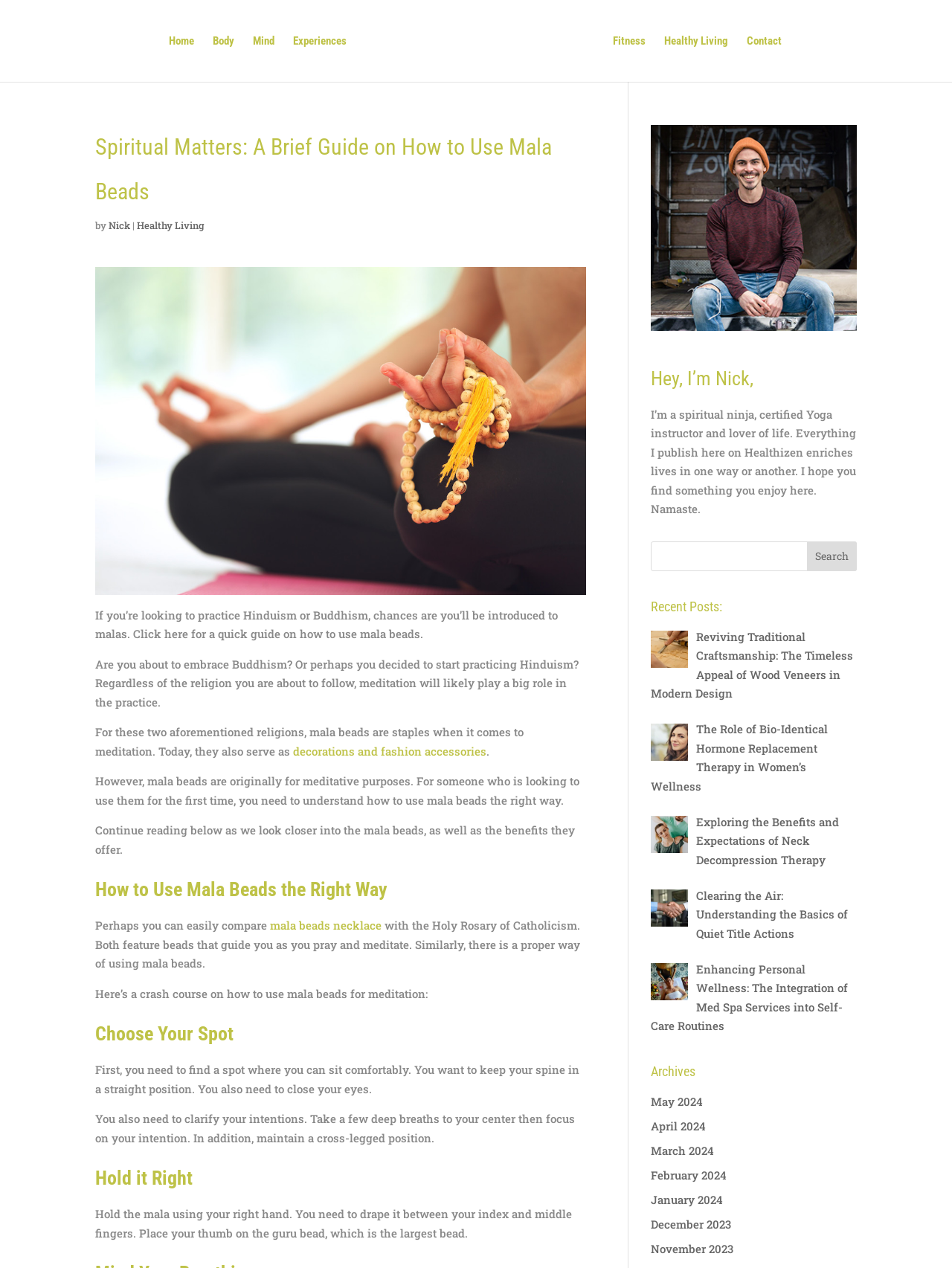What is the purpose of Mala Beads?
Please answer the question with a detailed and comprehensive explanation.

The purpose of Mala Beads is for meditation, which is mentioned in the article as 'mala beads are staples when it comes to meditation' and the article provides a guide on how to use Mala Beads for meditation.